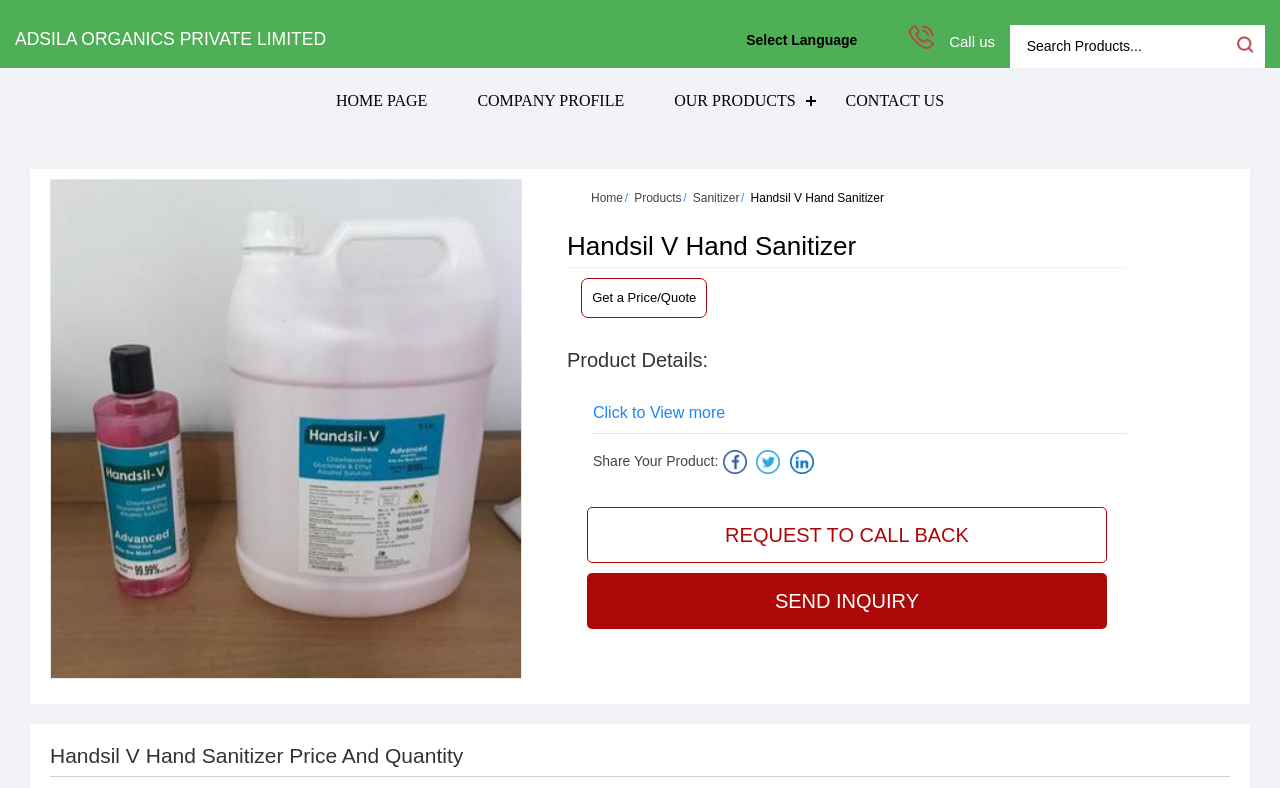Specify the bounding box coordinates of the area to click in order to execute this command: 'Get a Price/Quote'. The coordinates should consist of four float numbers ranging from 0 to 1, and should be formatted as [left, top, right, bottom].

[0.454, 0.353, 0.553, 0.404]